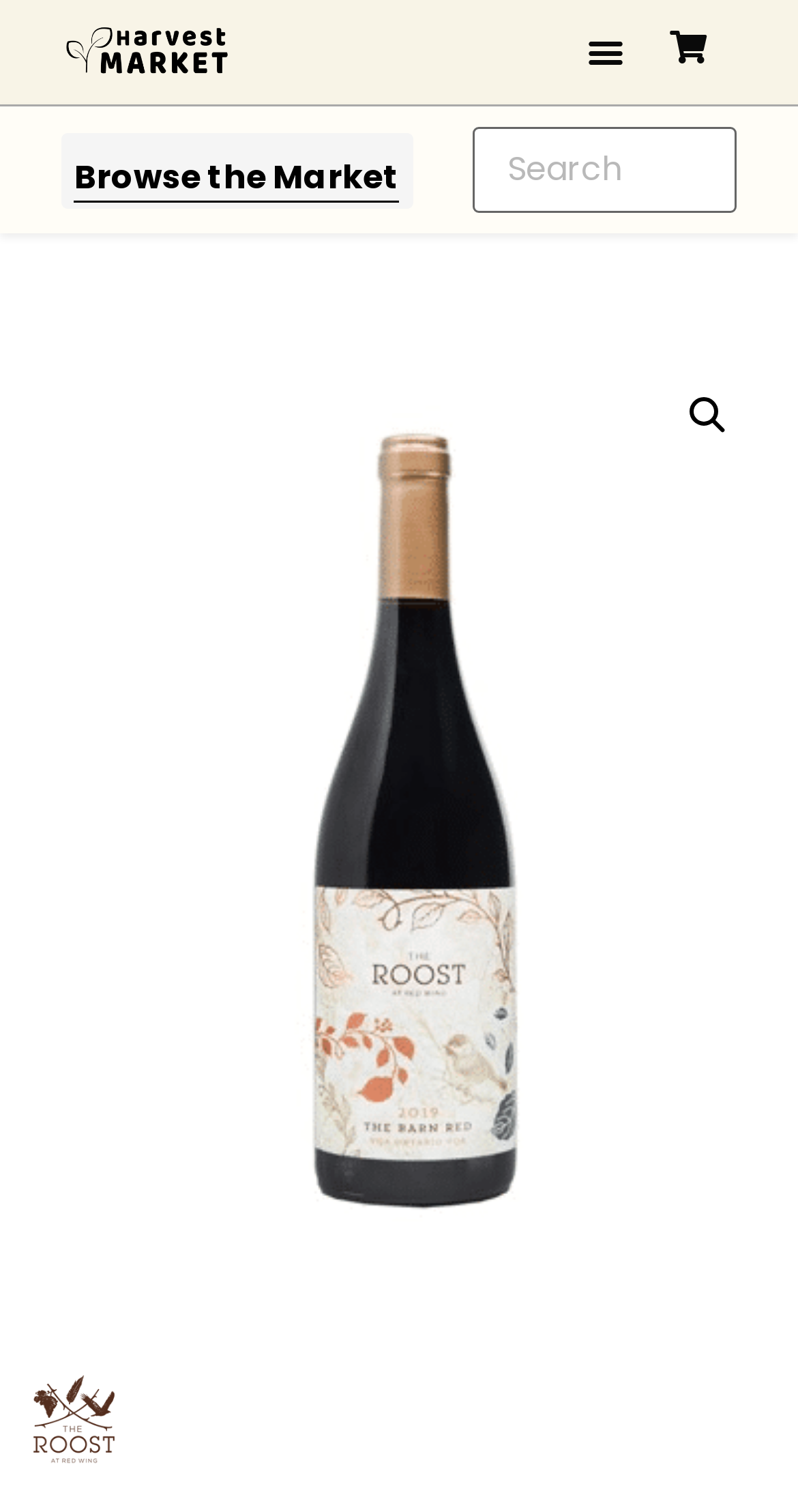Please identify the primary heading of the webpage and give its text content.

2019 The Barn Red